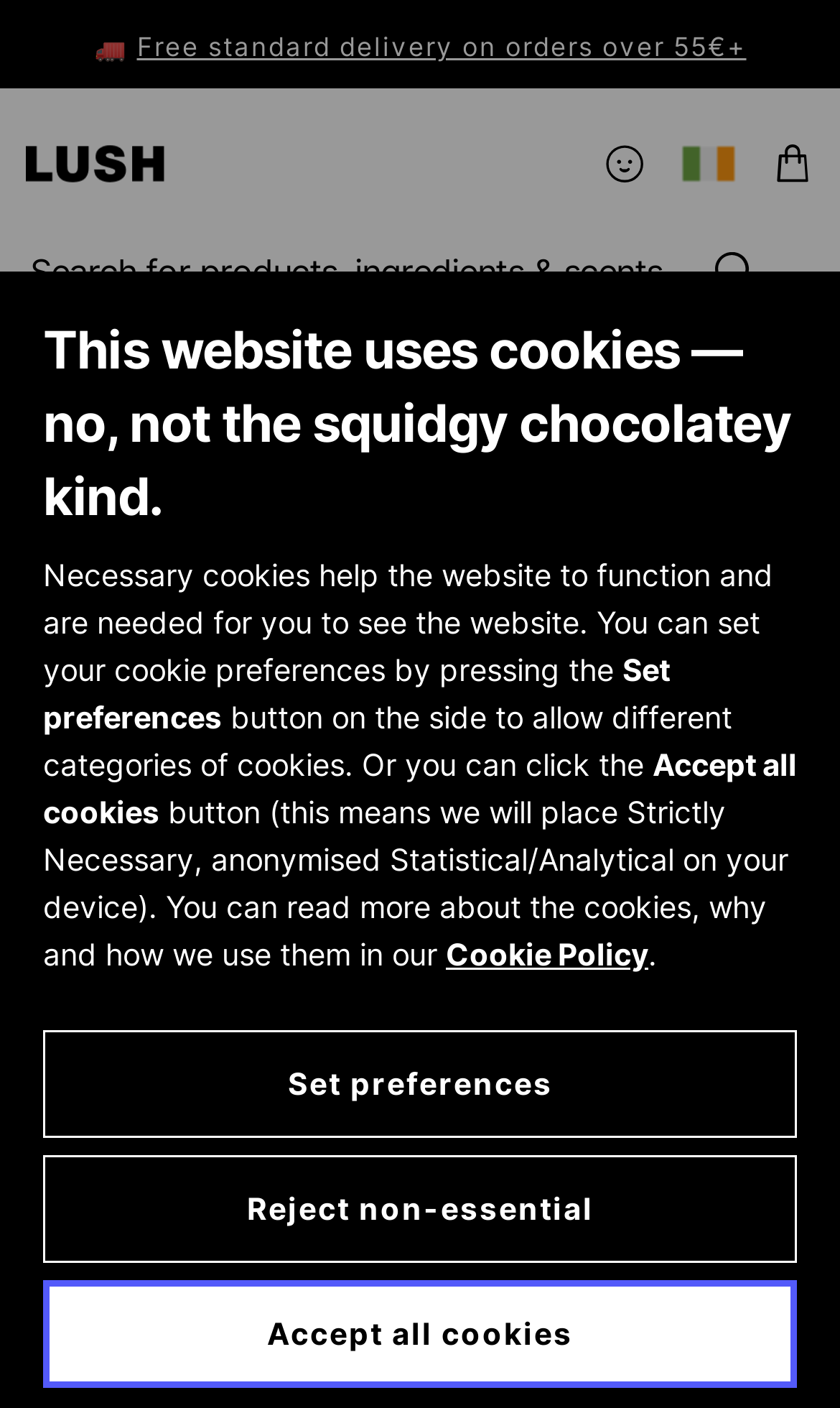Kindly respond to the following question with a single word or a brief phrase: 
What is the function of the 'Search & Shop' button?

To search for products